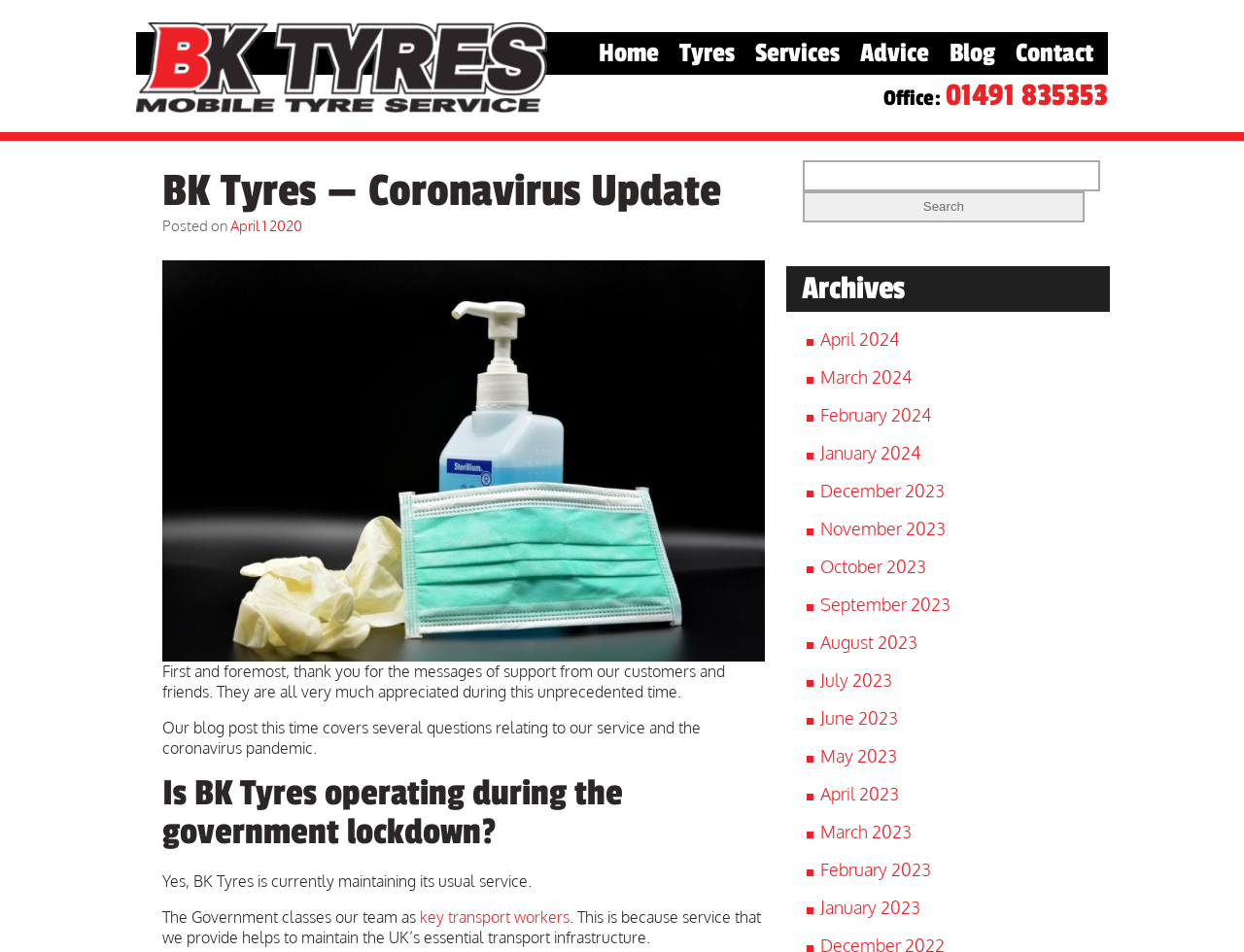What is the purpose of the service provided by BK Tyres?
Based on the image, answer the question with as much detail as possible.

I found the answer by reading the text 'This is because service that we provide helps to maintain the UK’s essential transport infrastructure.' which explains the purpose of the service provided by BK Tyres.